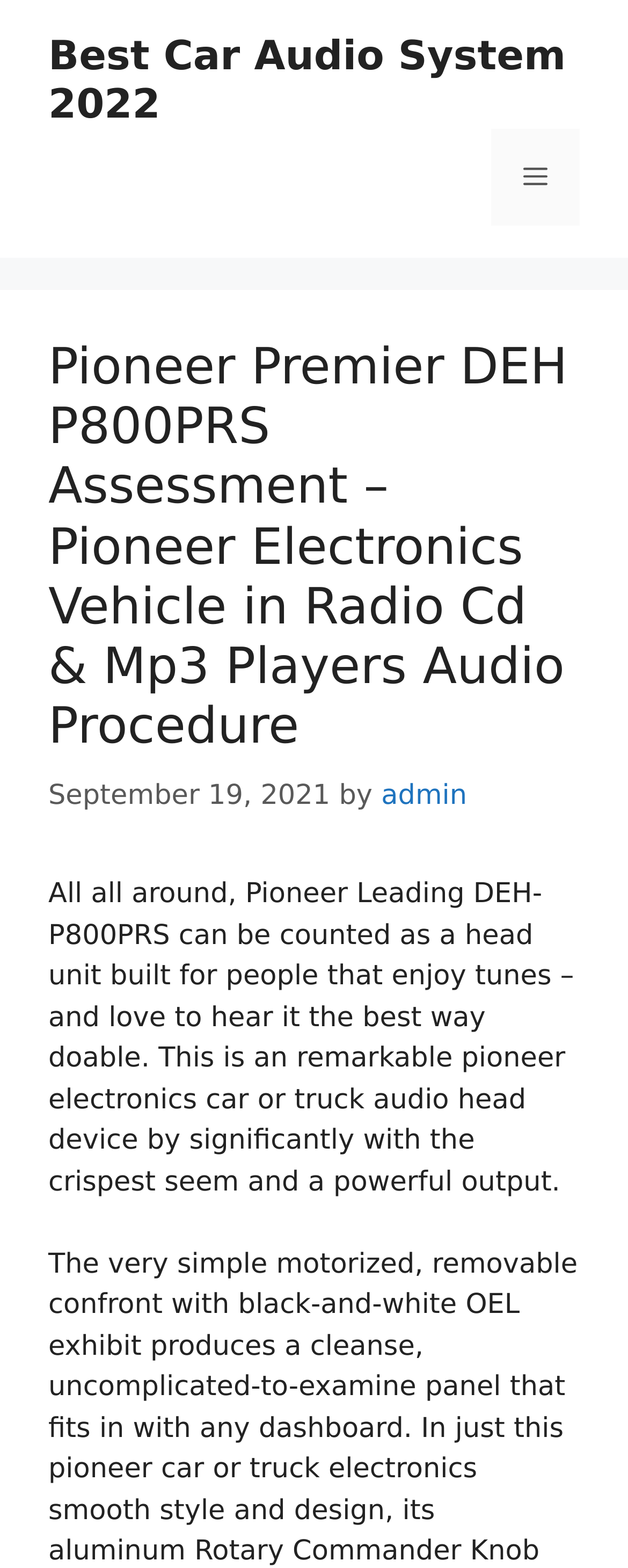What is the type of device being reviewed?
Look at the image and respond with a single word or a short phrase.

car audio head device